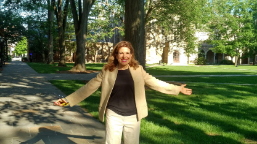Create a detailed narrative that captures the essence of the image.

The image features a woman standing outdoors on a well-maintained path, surrounded by lush green grass and trees. She is dressed in a light-colored blazer over a black top and white pants, conveying a professional yet approachable demeanor. With her arms outstretched, she exudes a sense of warmth and welcome, likely inviting others to join her in this serene environment. Behind her, the backdrop includes a building that suggests an academic setting, possibly part of a university campus. The soft sunlight filtering through the trees enhances the inviting and lively atmosphere of this scene.